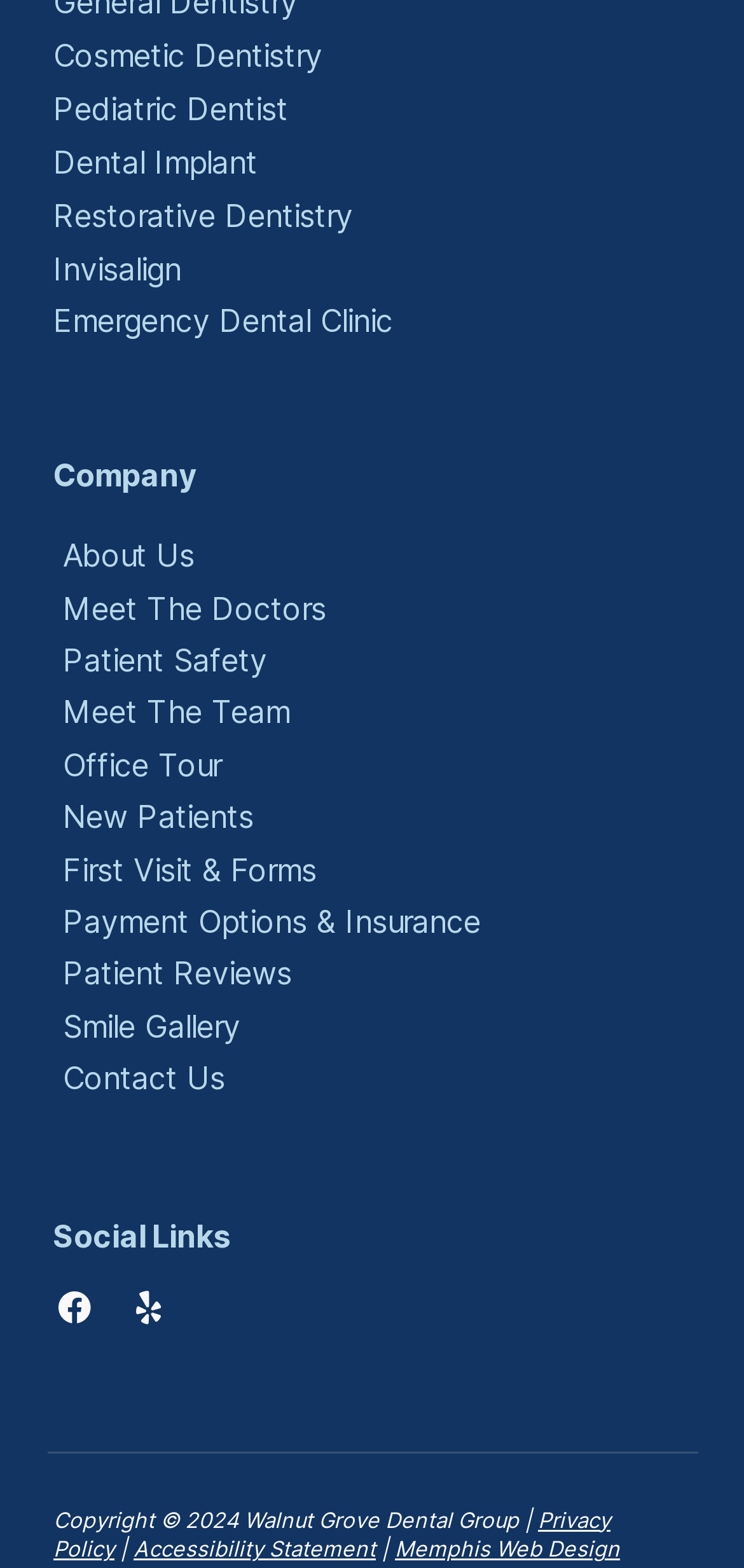Please mark the clickable region by giving the bounding box coordinates needed to complete this instruction: "Contact Us".

[0.072, 0.671, 0.928, 0.704]